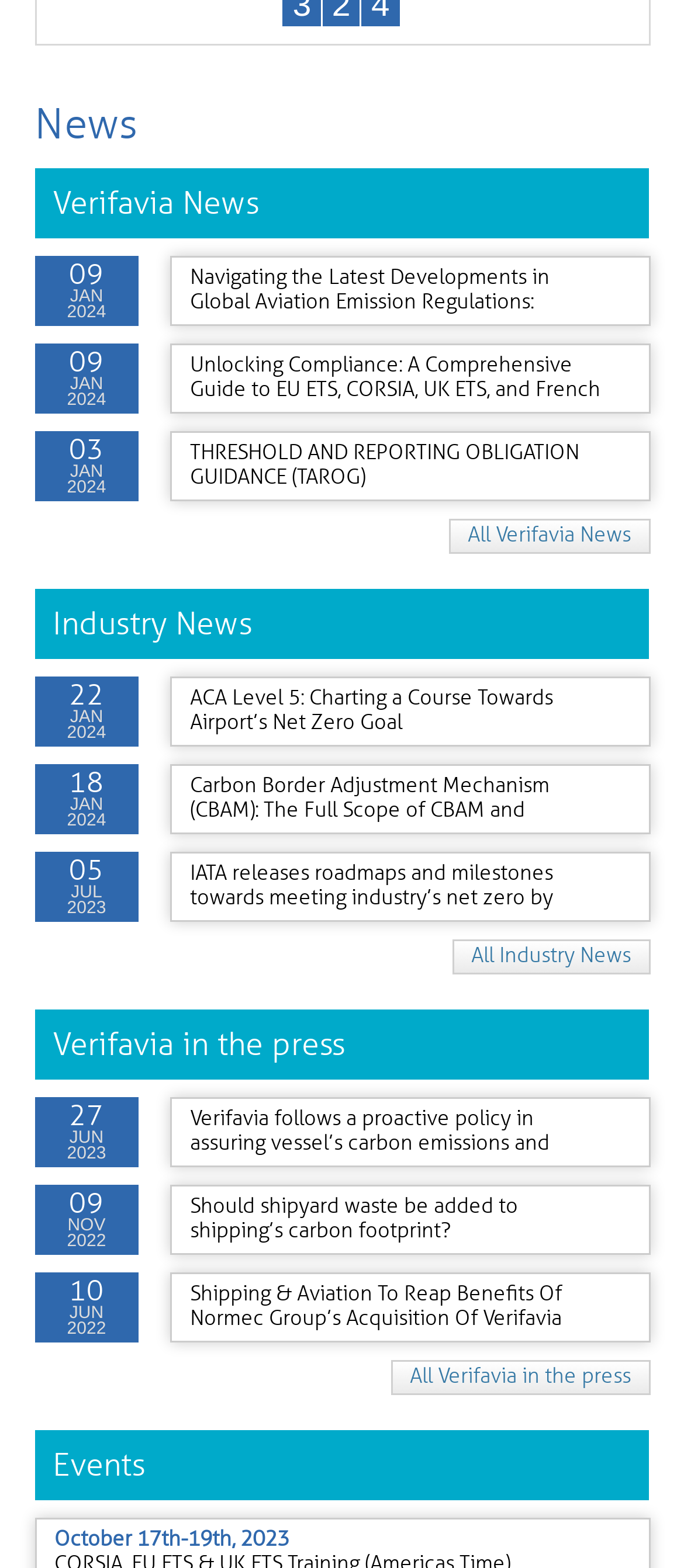Please give the bounding box coordinates of the area that should be clicked to fulfill the following instruction: "Read about Verifavia in the press". The coordinates should be in the format of four float numbers from 0 to 1, i.e., [left, top, right, bottom].

[0.248, 0.7, 0.95, 0.744]